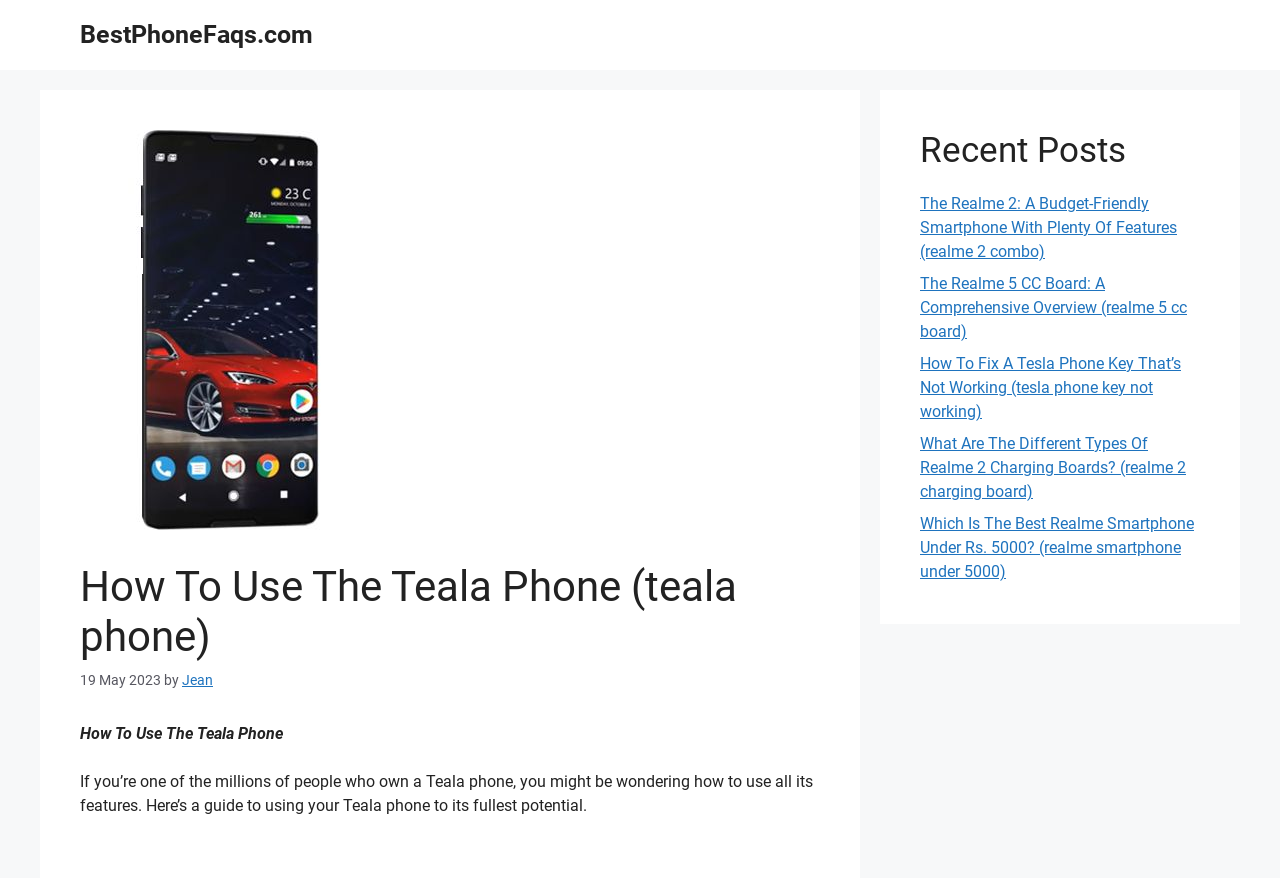Extract the main headline from the webpage and generate its text.

How To Use The Teala Phone (teala phone)